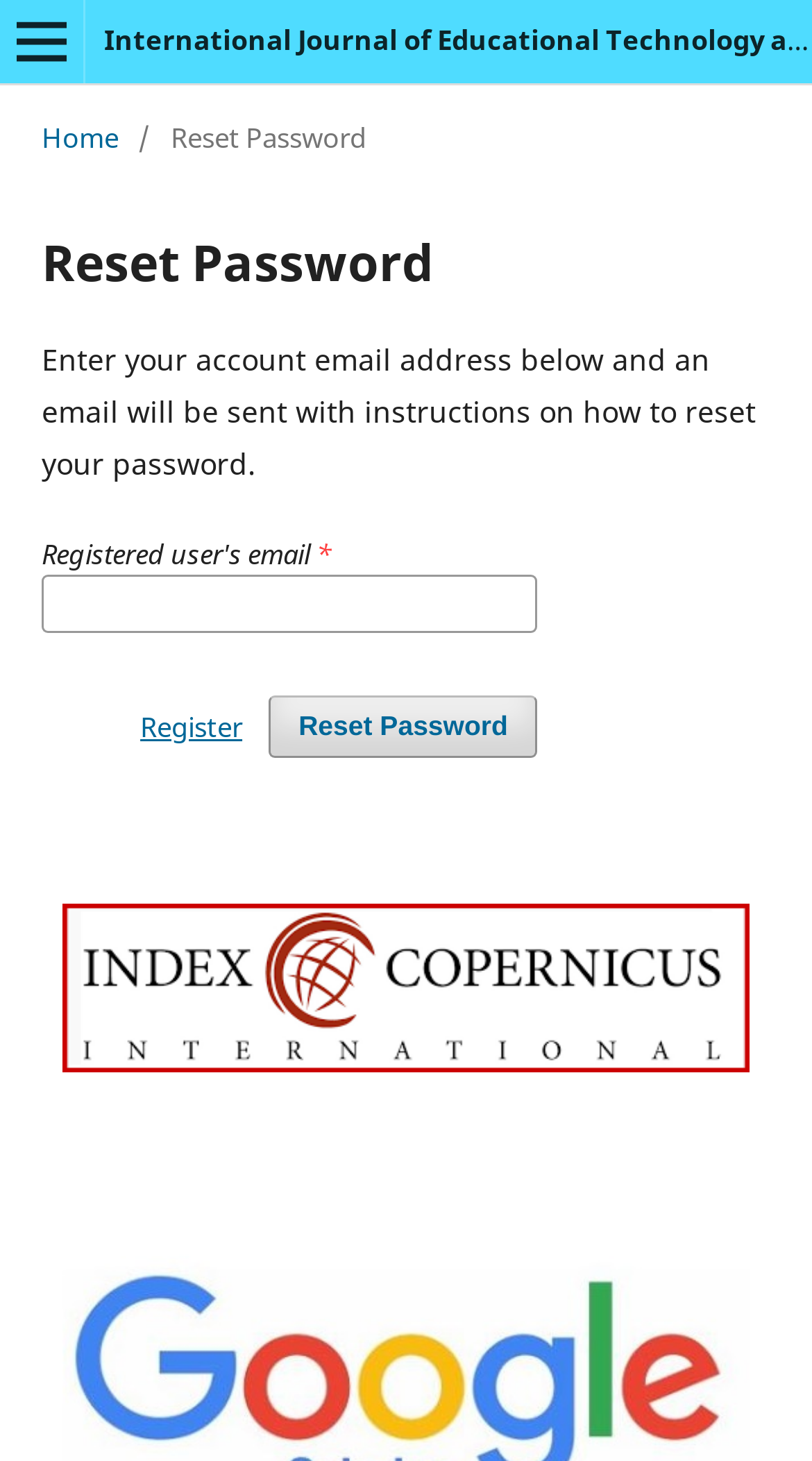Is registration available on this webpage?
Based on the screenshot, provide a one-word or short-phrase response.

Yes